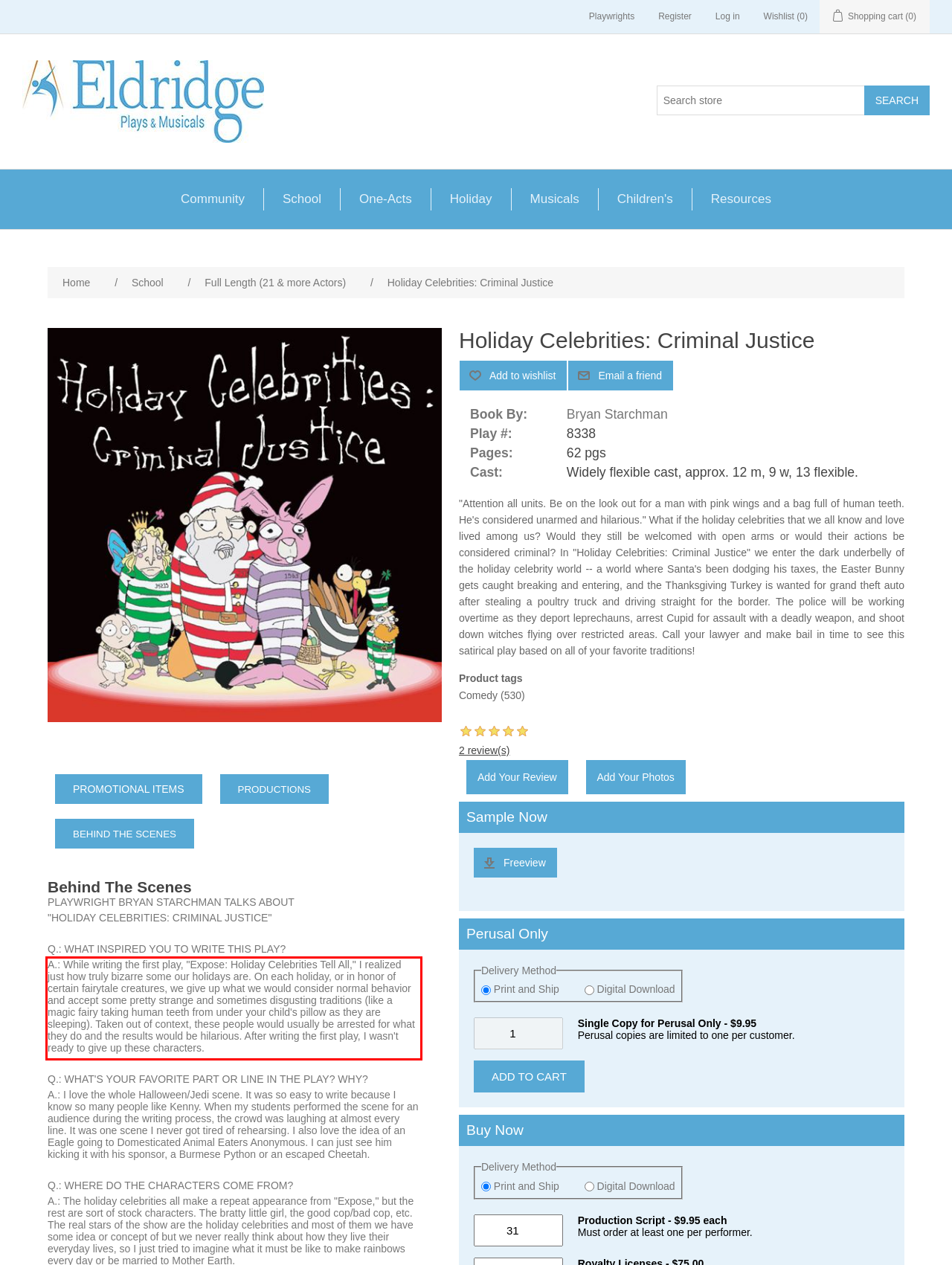Examine the screenshot of the webpage, locate the red bounding box, and generate the text contained within it.

A.: While writing the first play, "Expose: Holiday Celebrities Tell All," I realized just how truly bizarre some our holidays are. On each holiday, or in honor of certain fairytale creatures, we give up what we would consider normal behavior and accept some pretty strange and sometimes disgusting traditions (like a magic fairy taking human teeth from under your child's pillow as they are sleeping). Taken out of context, these people would usually be arrested for what they do and the results would be hilarious. After writing the first play, I wasn't ready to give up these characters.